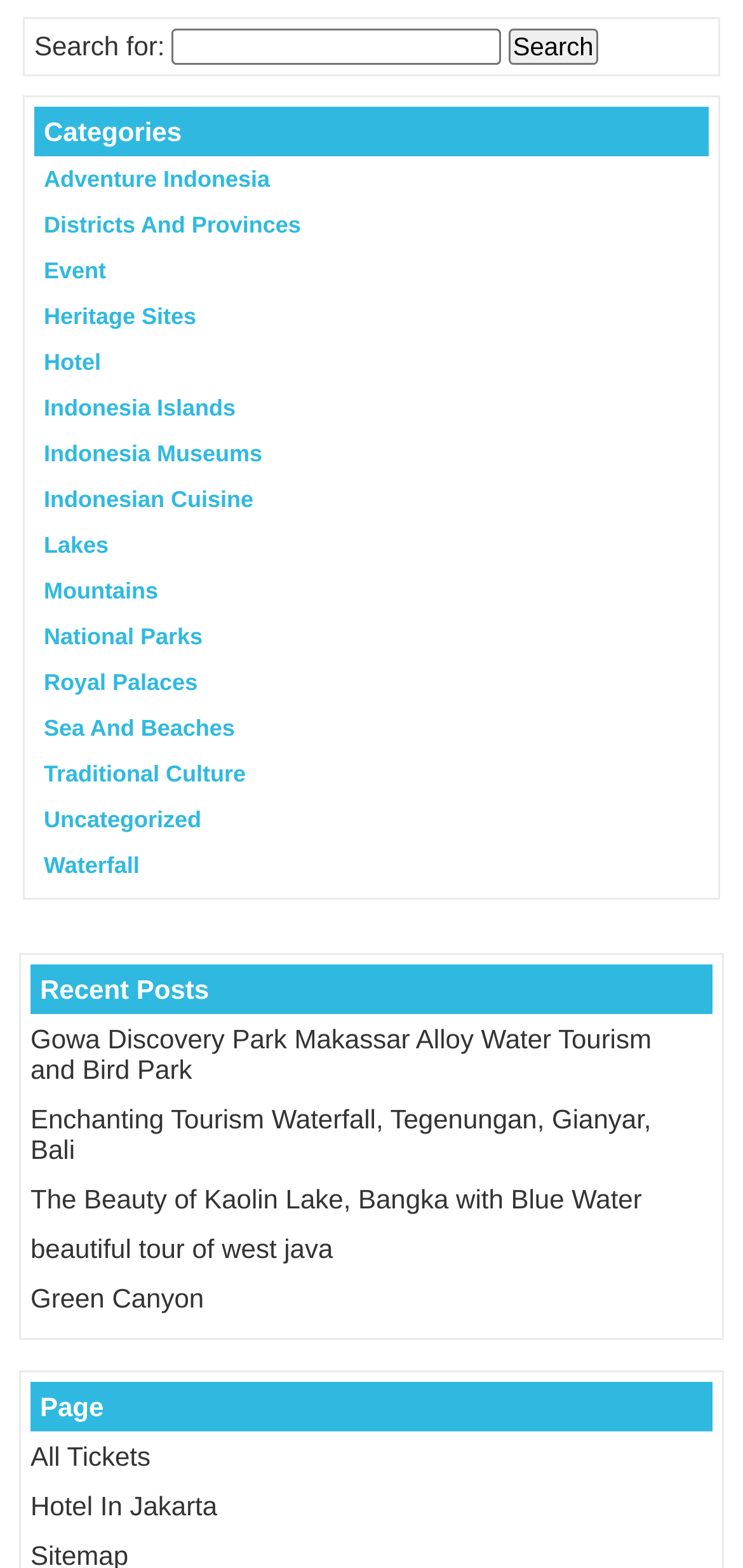Please identify the bounding box coordinates of the element on the webpage that should be clicked to follow this instruction: "Search for something". The bounding box coordinates should be given as four float numbers between 0 and 1, formatted as [left, top, right, bottom].

[0.232, 0.018, 0.675, 0.041]